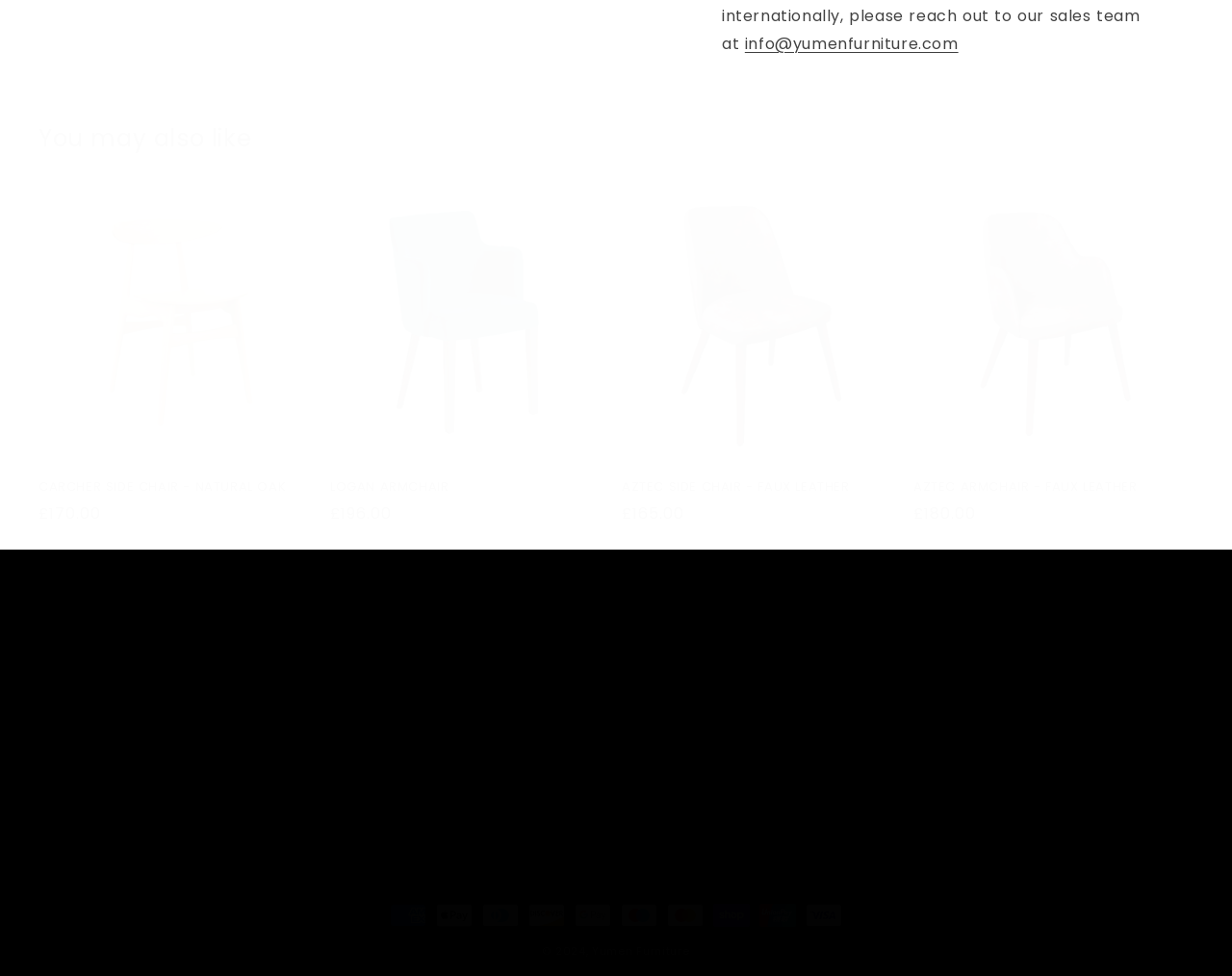Please predict the bounding box coordinates of the element's region where a click is necessary to complete the following instruction: "View refund policy". The coordinates should be represented by four float numbers between 0 and 1, i.e., [left, top, right, bottom].

[0.268, 0.682, 0.348, 0.712]